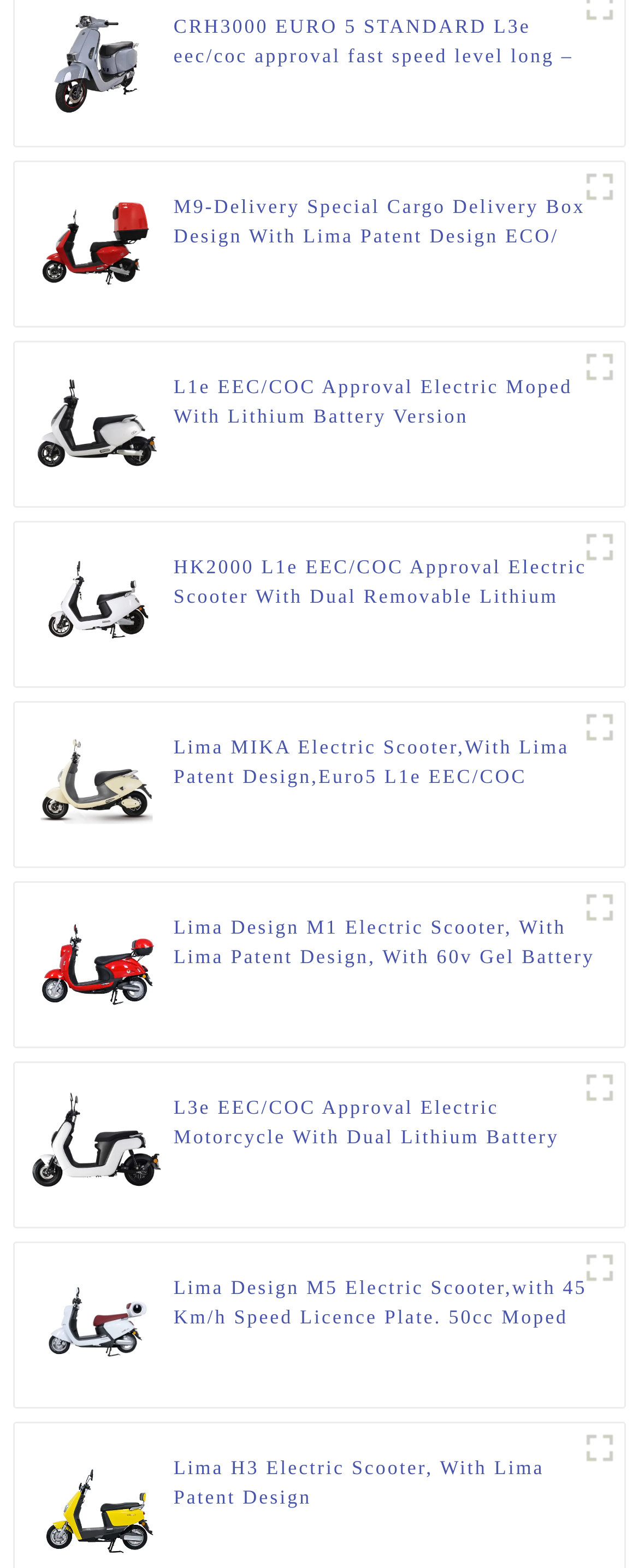Specify the bounding box coordinates of the area to click in order to execute this command: 'View HK2000 L1e EEC/COC Approval Electric Scooter With Dual Removable Lithium Battery Version'. The coordinates should consist of four float numbers ranging from 0 to 1, and should be formatted as [left, top, right, bottom].

[0.272, 0.352, 0.952, 0.389]